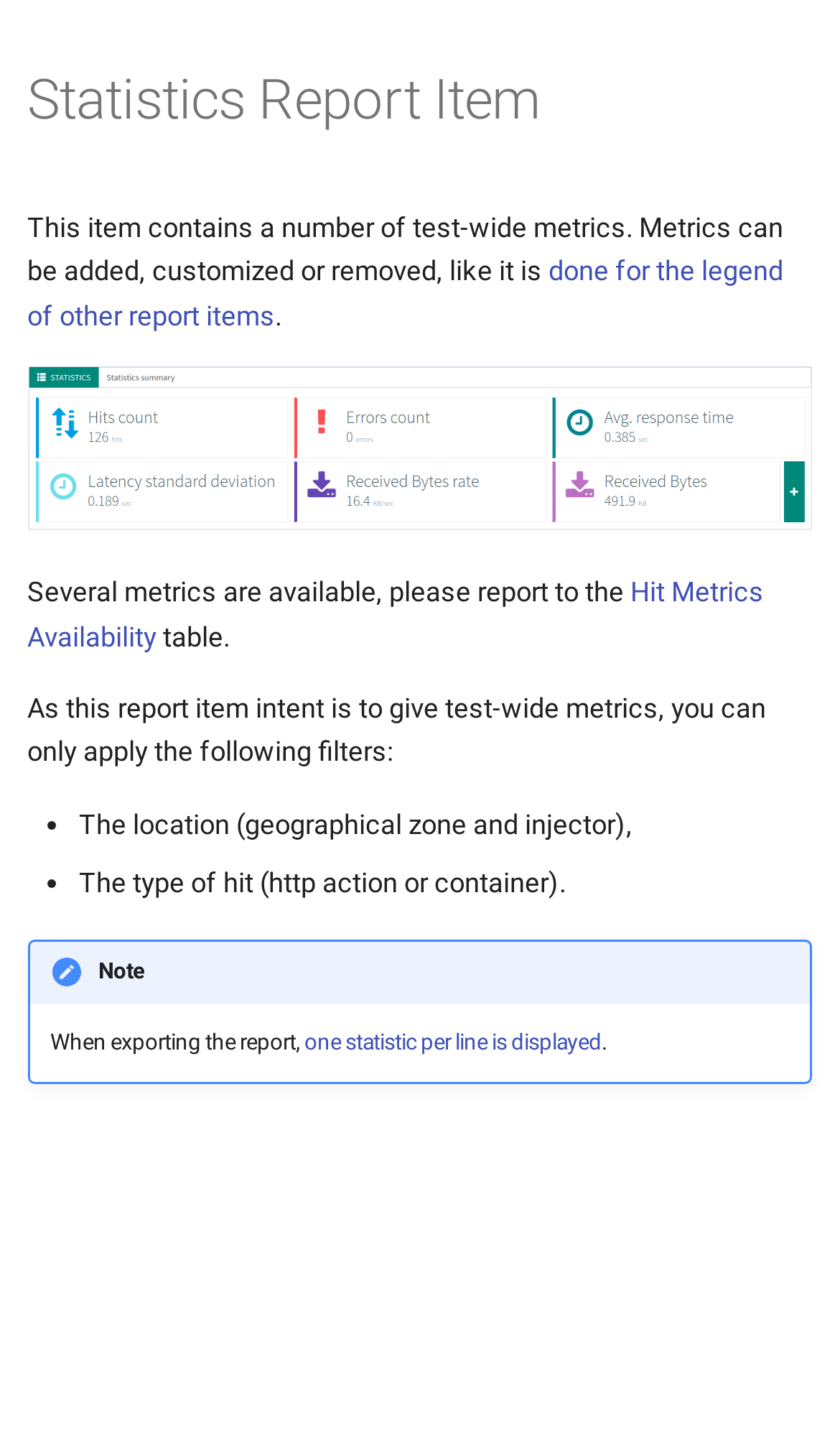Identify the bounding box coordinates for the UI element that matches this description: "What is OctoPerf?".

[0.0, 0.135, 0.496, 0.193]